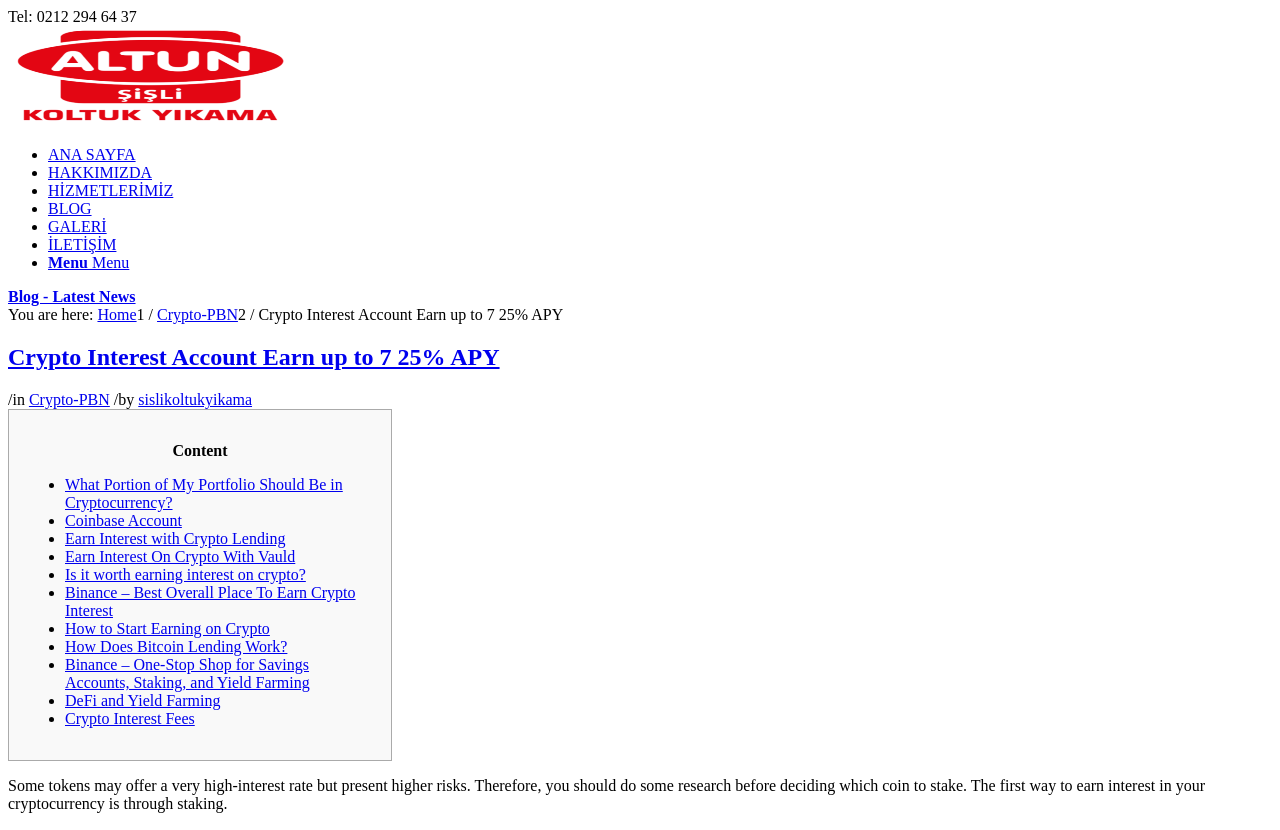Please specify the bounding box coordinates of the element that should be clicked to execute the given instruction: 'Visit the 'About' page'. Ensure the coordinates are four float numbers between 0 and 1, expressed as [left, top, right, bottom].

None